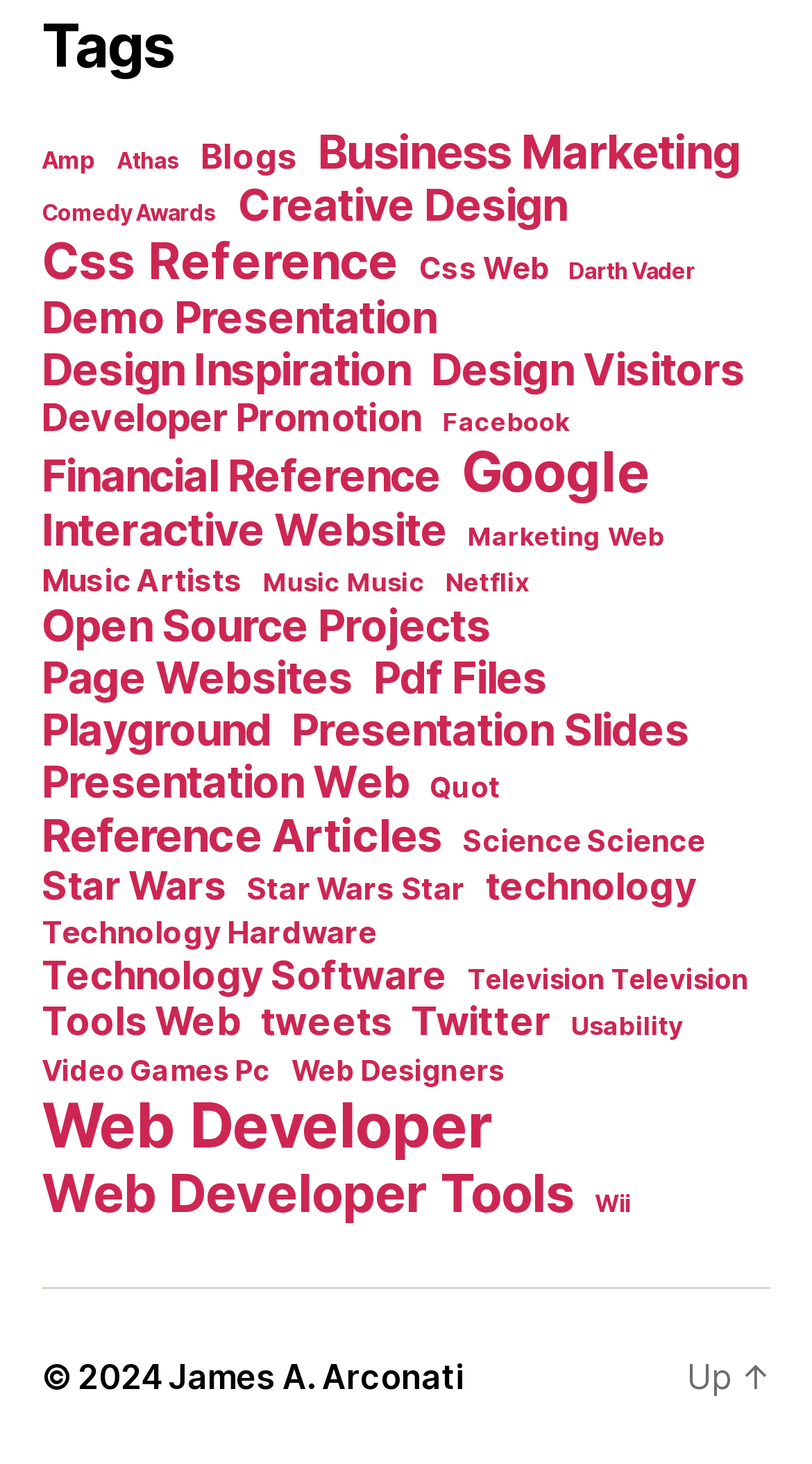Determine the bounding box coordinates of the section I need to click to execute the following instruction: "Browse the 'Business Marketing' category". Provide the coordinates as four float numbers between 0 and 1, i.e., [left, top, right, bottom].

[0.392, 0.085, 0.912, 0.122]